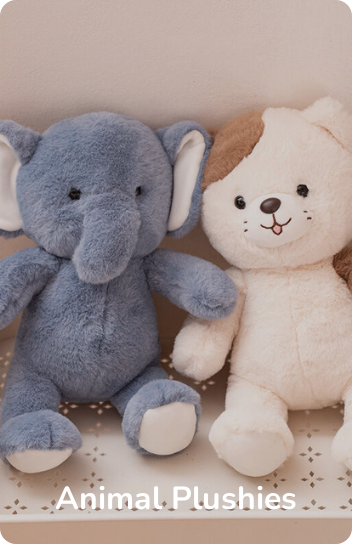What is the facial expression of the dog plushie?
Please give a detailed and elaborate answer to the question.

The caption describes the dog plushie as having a 'friendly smile', which suggests a warm and welcoming facial expression.